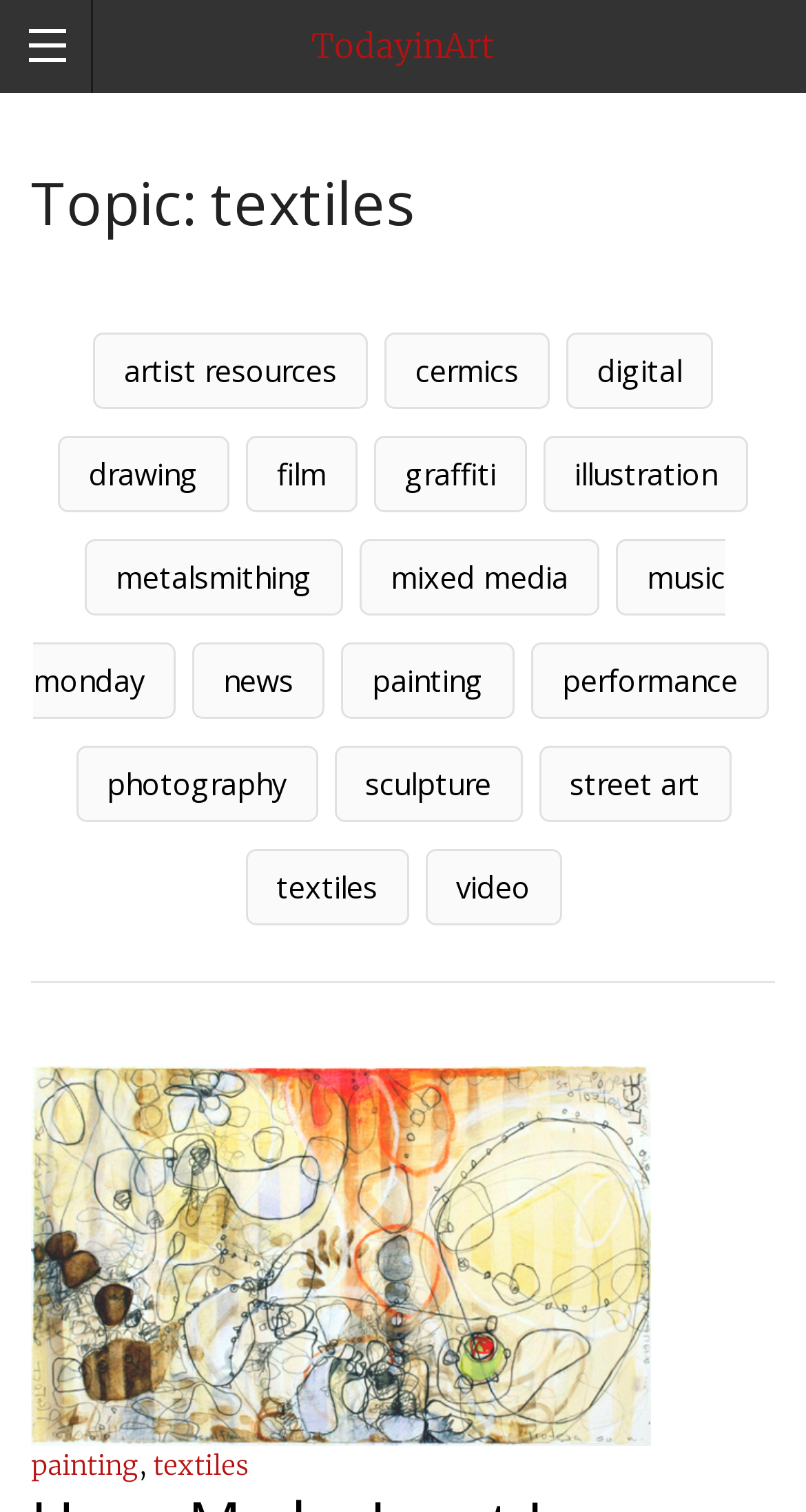Please locate the bounding box coordinates of the element that should be clicked to achieve the given instruction: "click on the 'TodayinArt' link".

[0.386, 0.016, 0.614, 0.044]